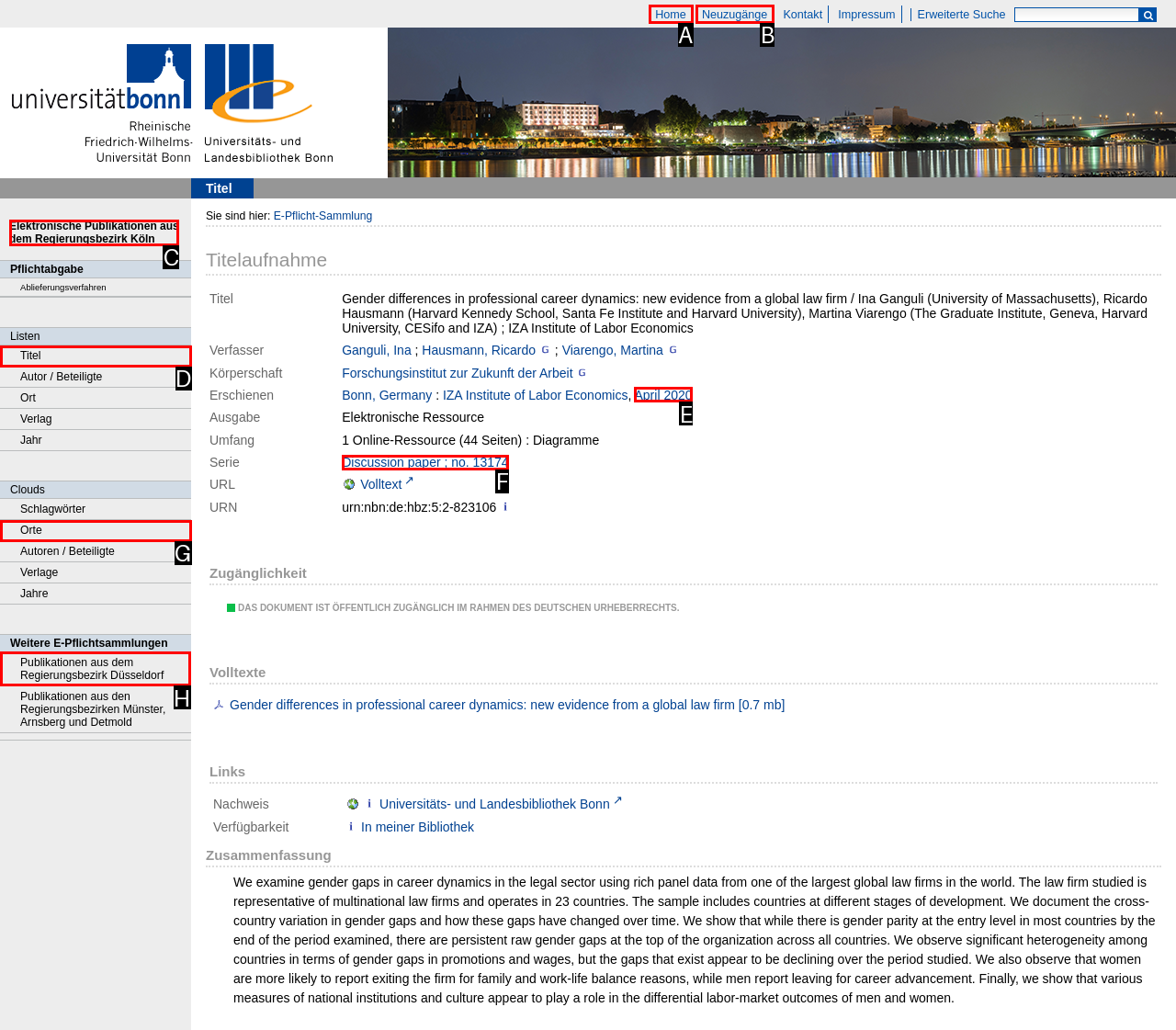Indicate the HTML element to be clicked to accomplish this task: Browse publications from Regierungsbezirk Düsseldorf Respond using the letter of the correct option.

H